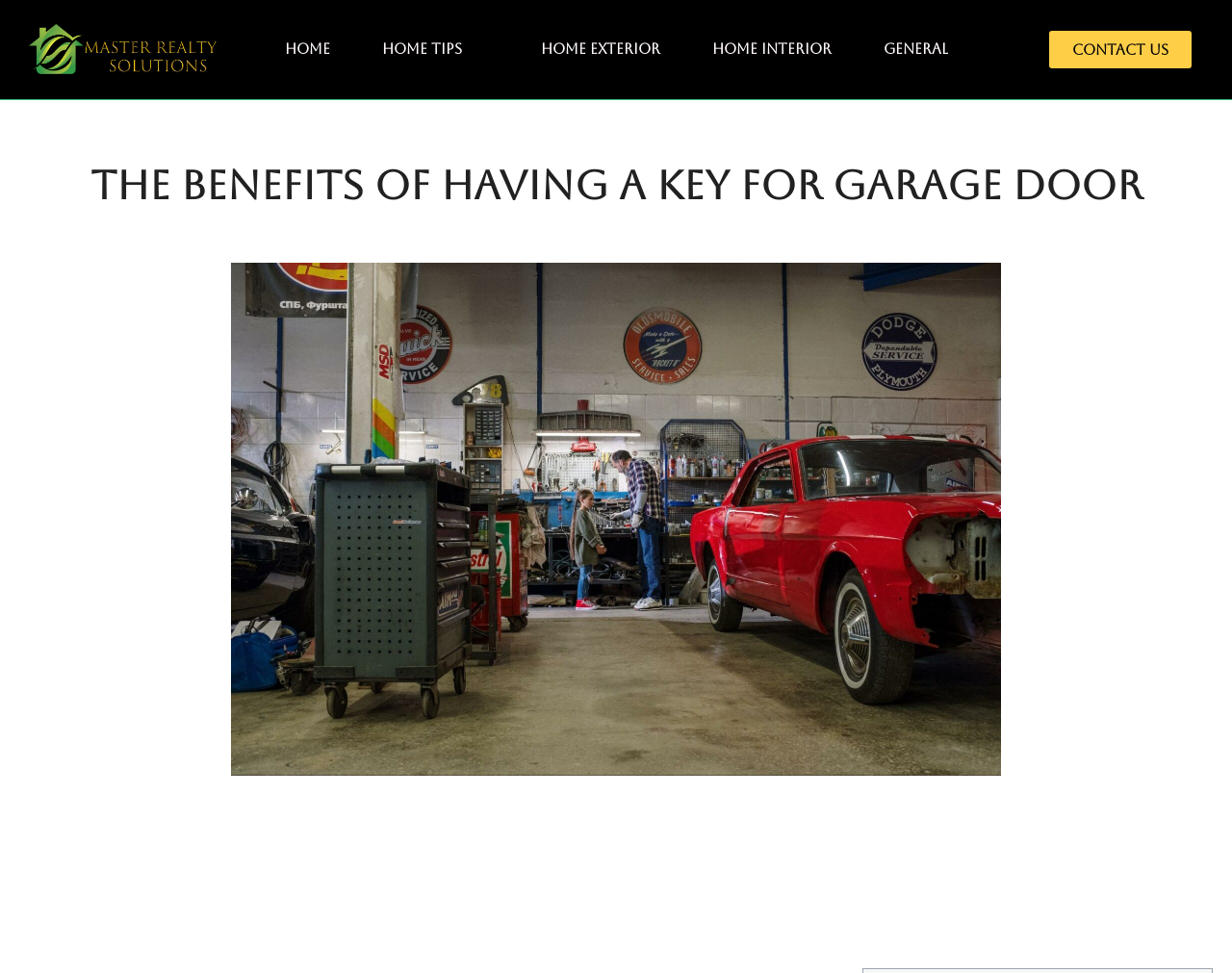What is the position of the 'Contact Us' link?
Please ensure your answer to the question is detailed and covers all necessary aspects.

I compared the bounding box coordinates of the links in the top navigation bar and found that the 'Contact Us' link has the largest x2 value, which means it is located at the rightmost position.